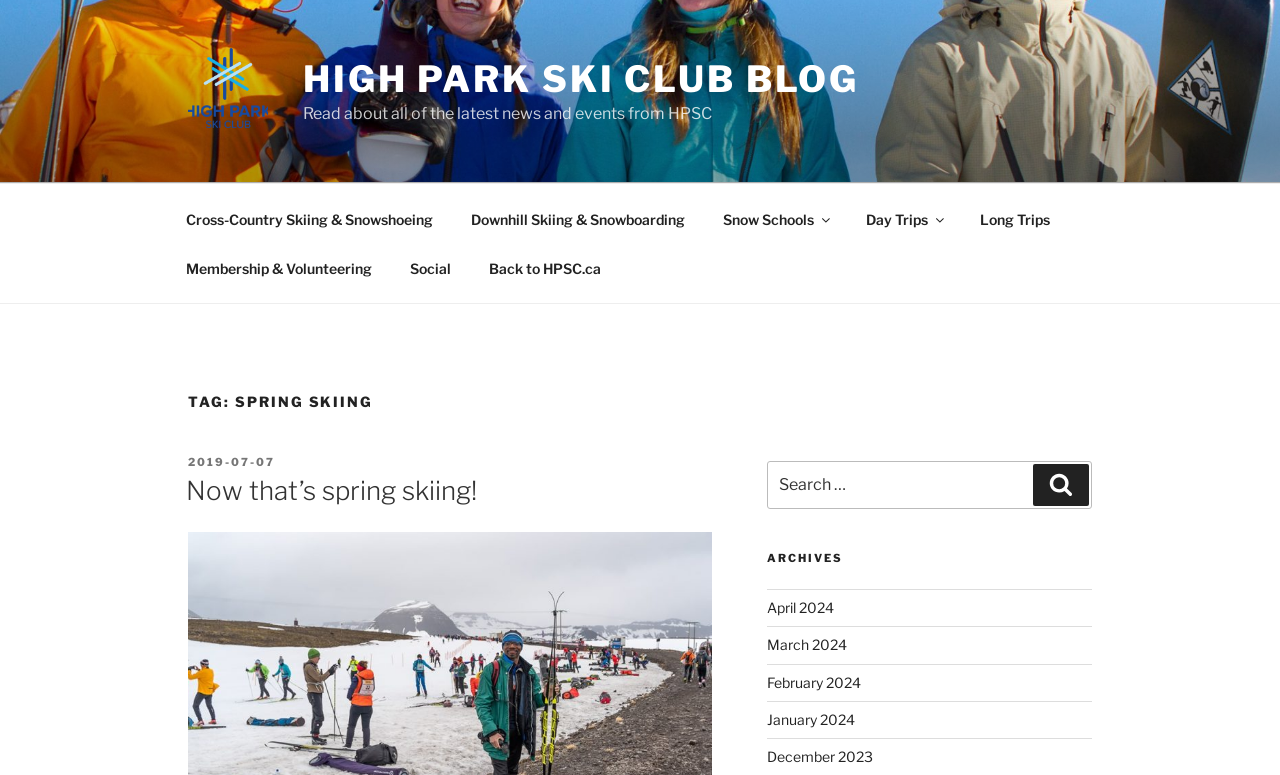Give the bounding box coordinates for this UI element: "April 2024". The coordinates should be four float numbers between 0 and 1, arranged as [left, top, right, bottom].

[0.599, 0.773, 0.651, 0.795]